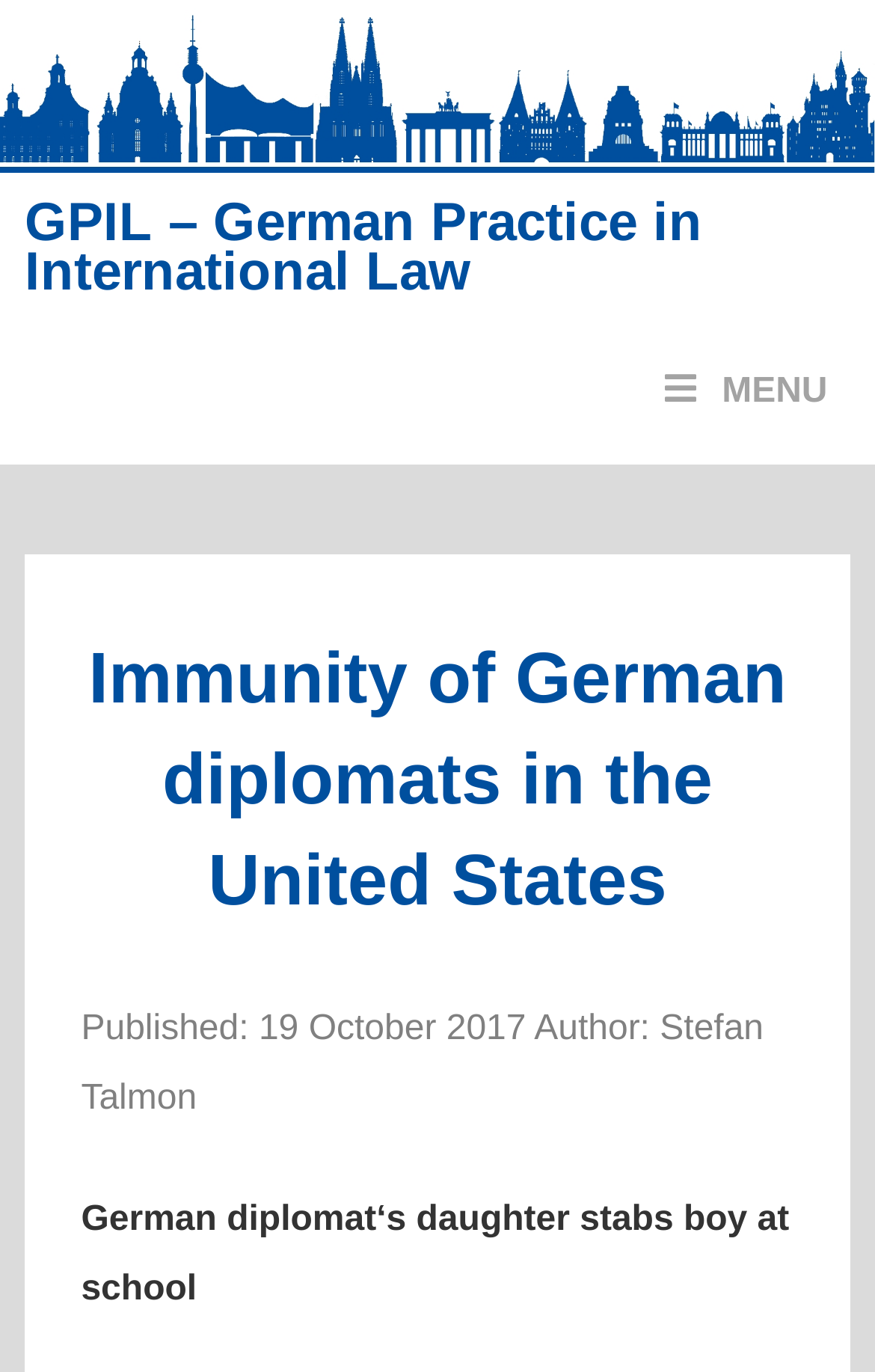Extract the primary headline from the webpage and present its text.

Immunity of German diplomats in the United States